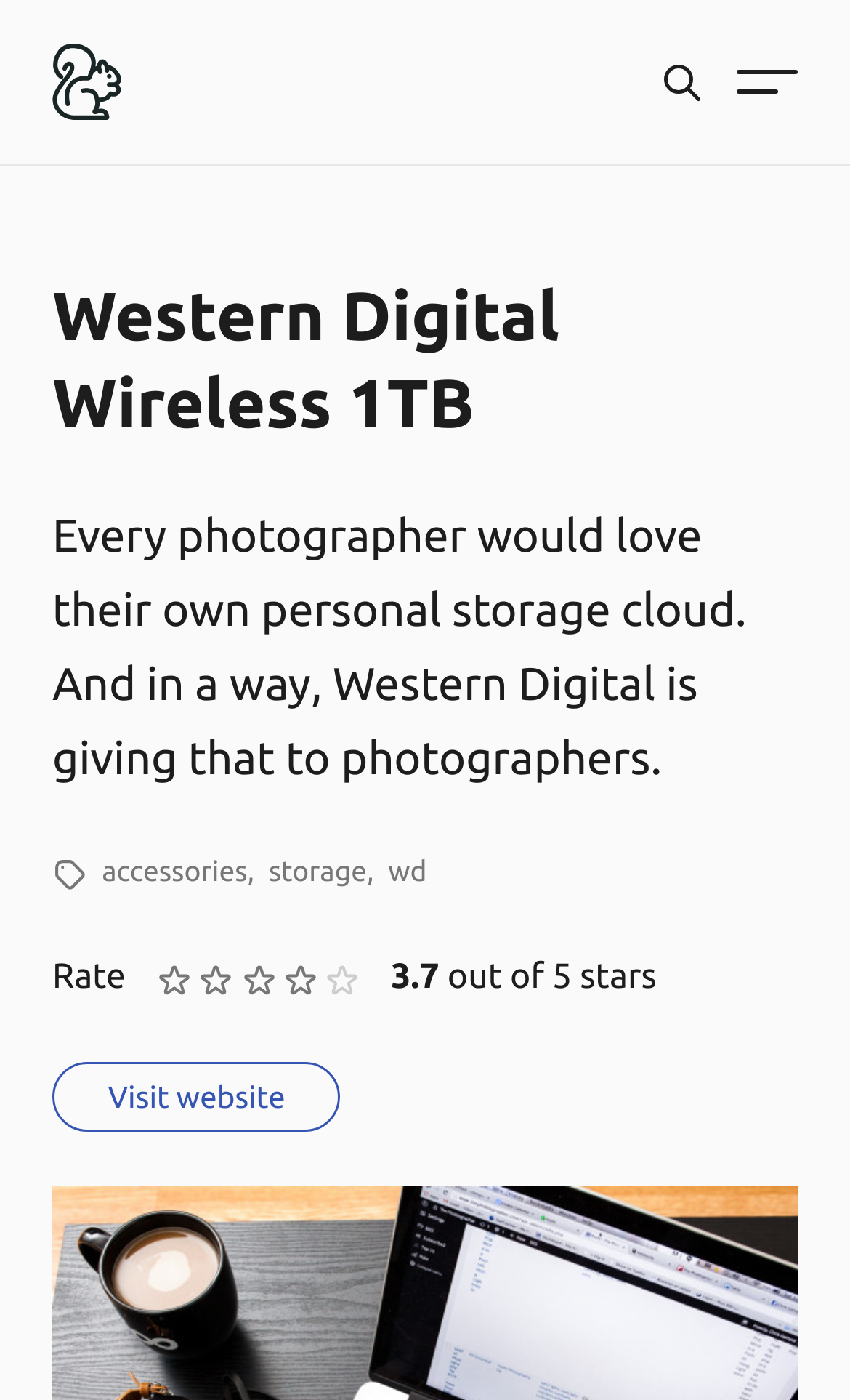Based on the element description Event Reviews, identify the bounding box coordinates for the UI element. The coordinates should be in the format (top-left x, top-left y, bottom-right x, bottom-right y) and within the 0 to 1 range.

None